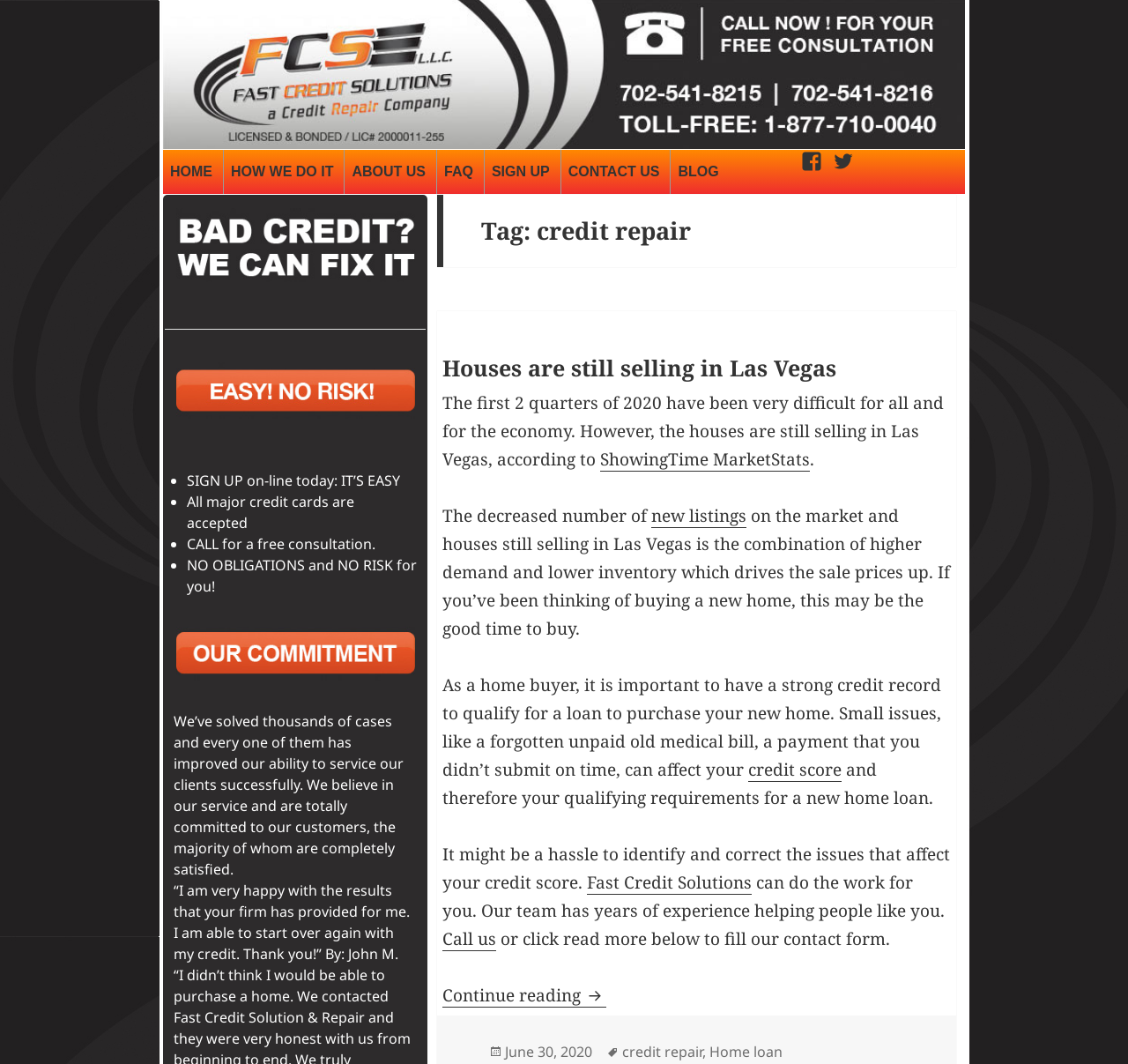Please locate the bounding box coordinates of the region I need to click to follow this instruction: "Click SIGN UP".

[0.43, 0.141, 0.494, 0.182]